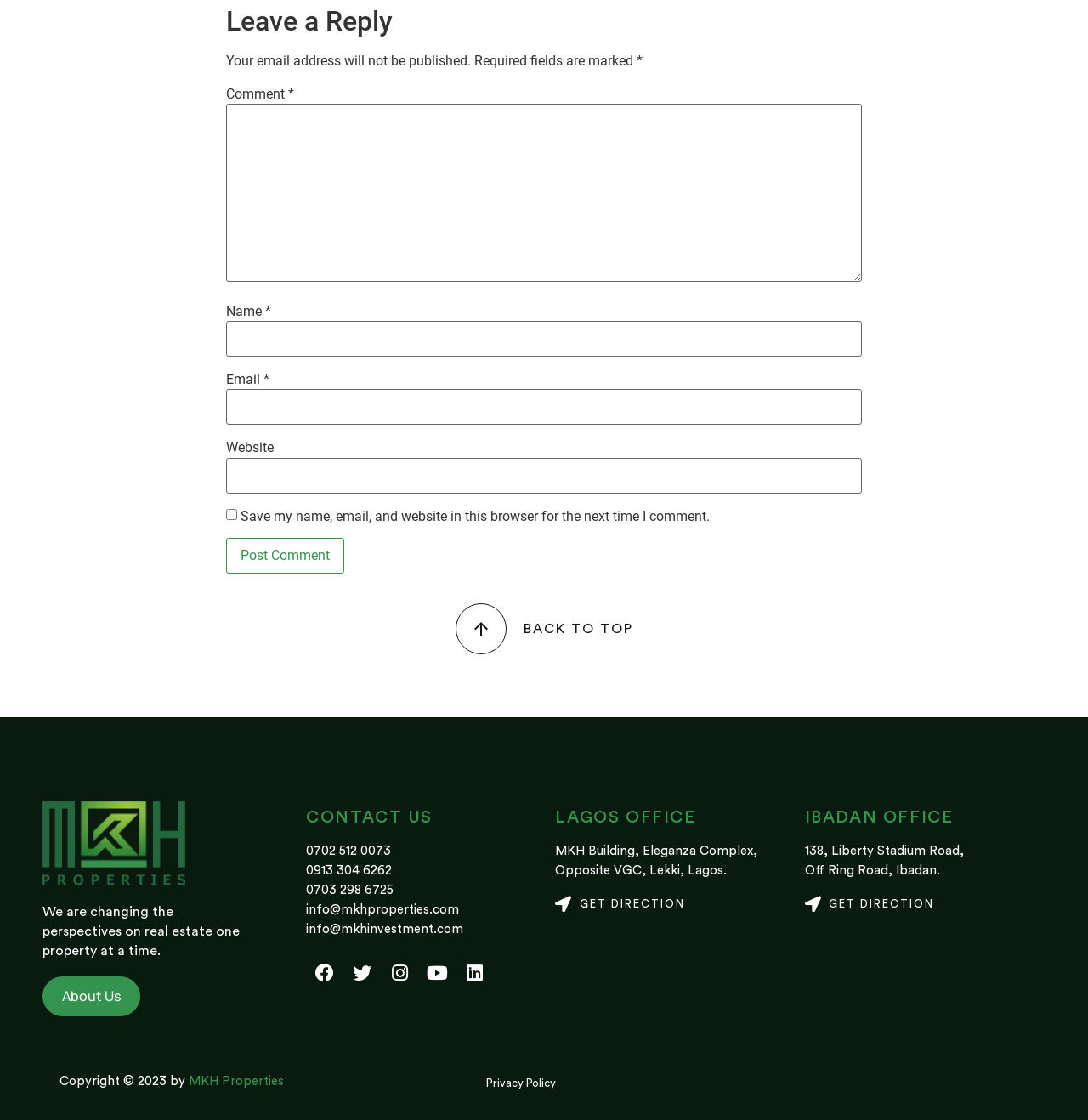From the image, can you give a detailed response to the question below:
How many social media links are provided?

The webpage provides links to five social media platforms: Facebook, Twitter, Instagram, Youtube, and Linkedin. These links are located in the 'CONTACT US' section.